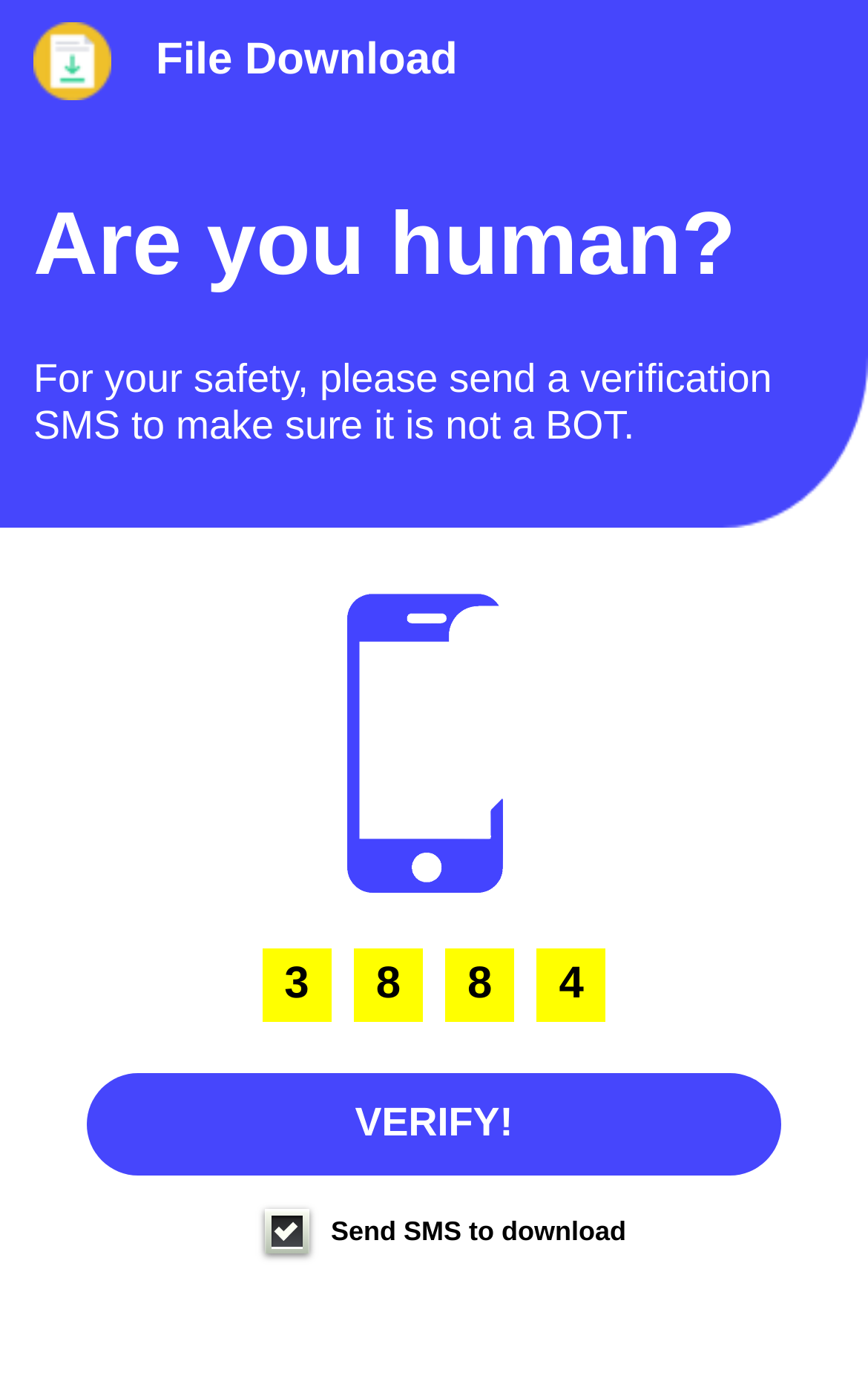What is the theme of the image on the bottom left?
Based on the image, answer the question with a single word or brief phrase.

Games